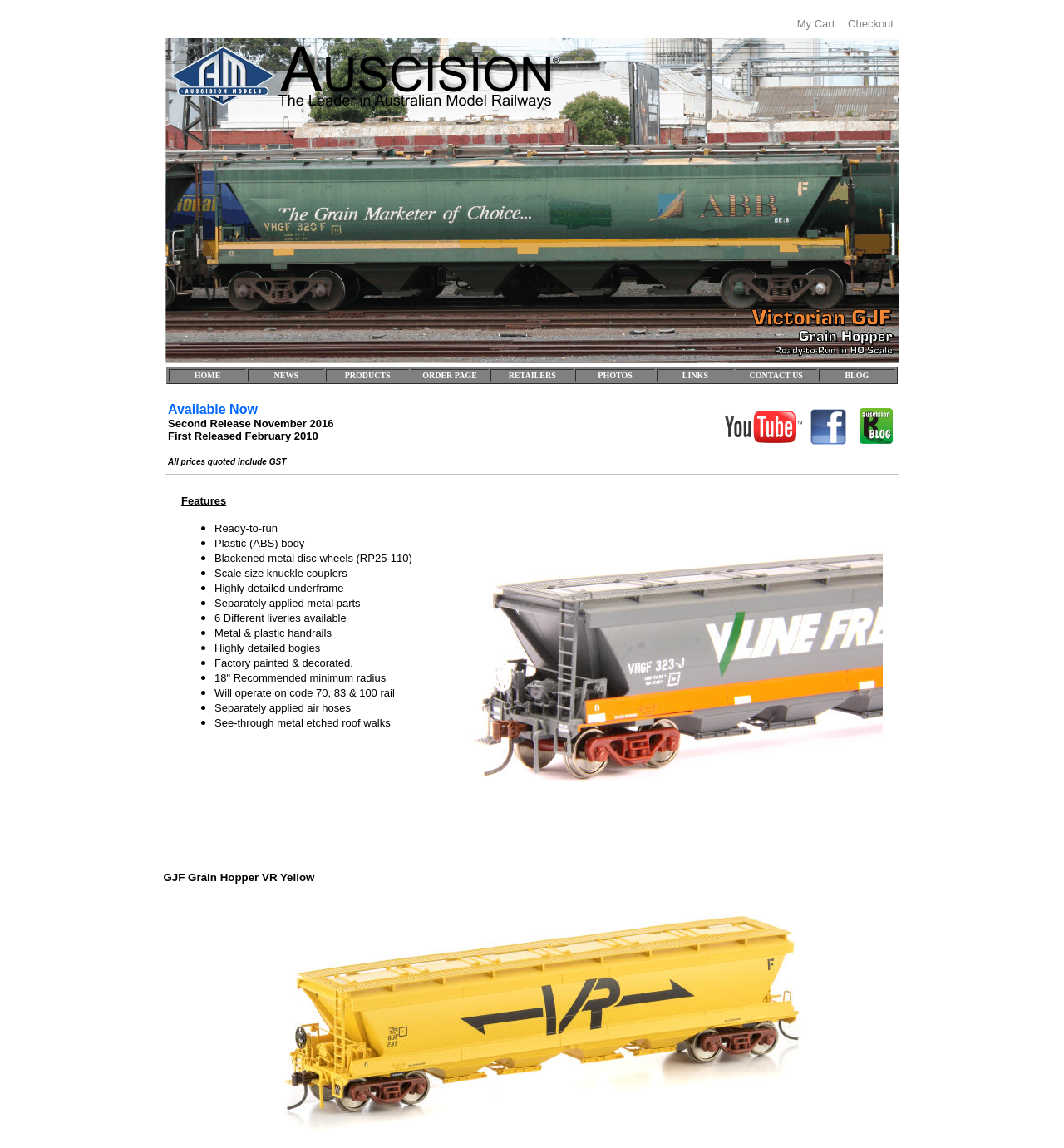Identify the bounding box coordinates of the region that needs to be clicked to carry out this instruction: "Click on Checkout". Provide these coordinates as four float numbers ranging from 0 to 1, i.e., [left, top, right, bottom].

[0.793, 0.014, 0.844, 0.03]